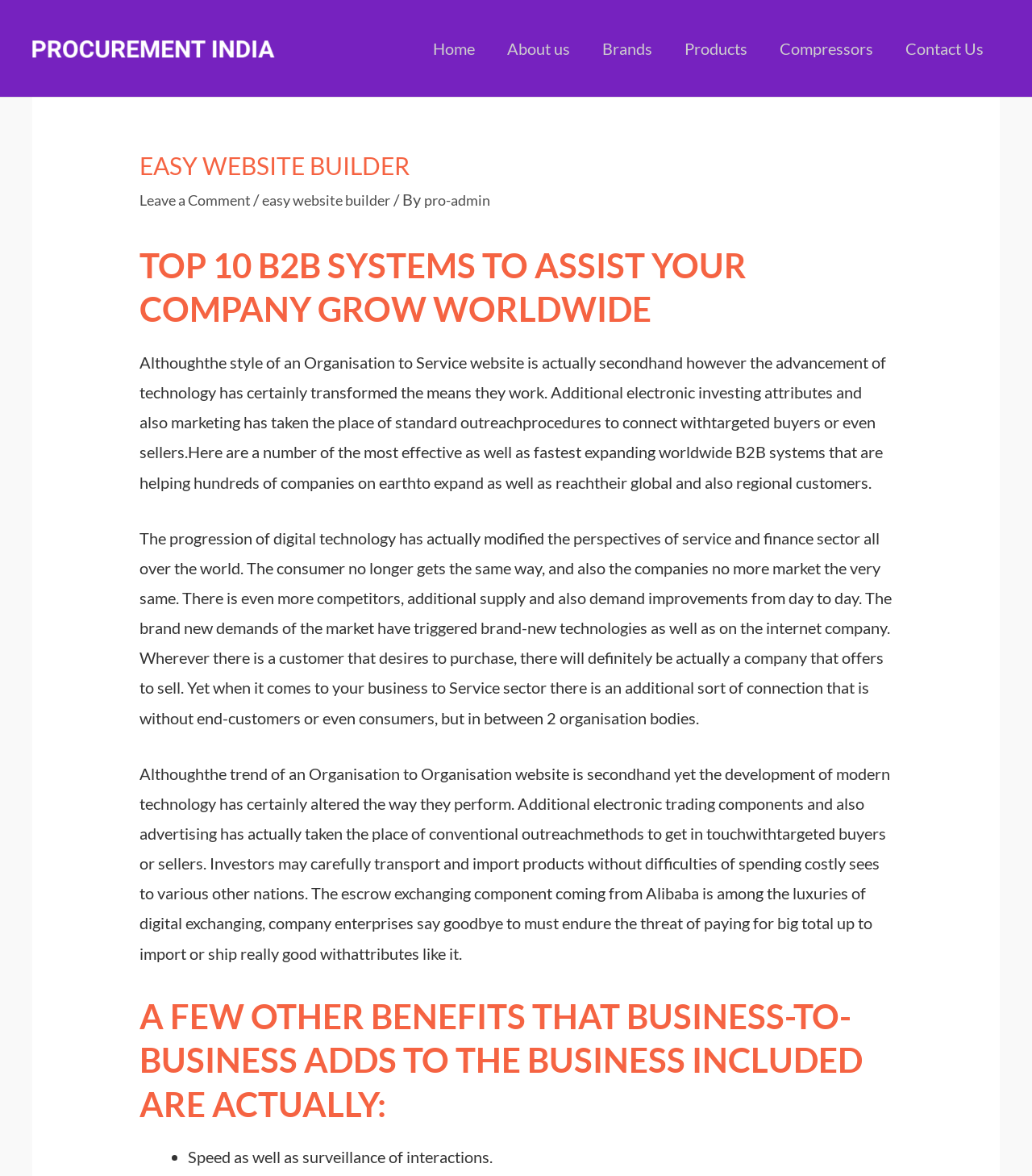Please locate and generate the primary heading on this webpage.

EASY WEBSITE BUILDER